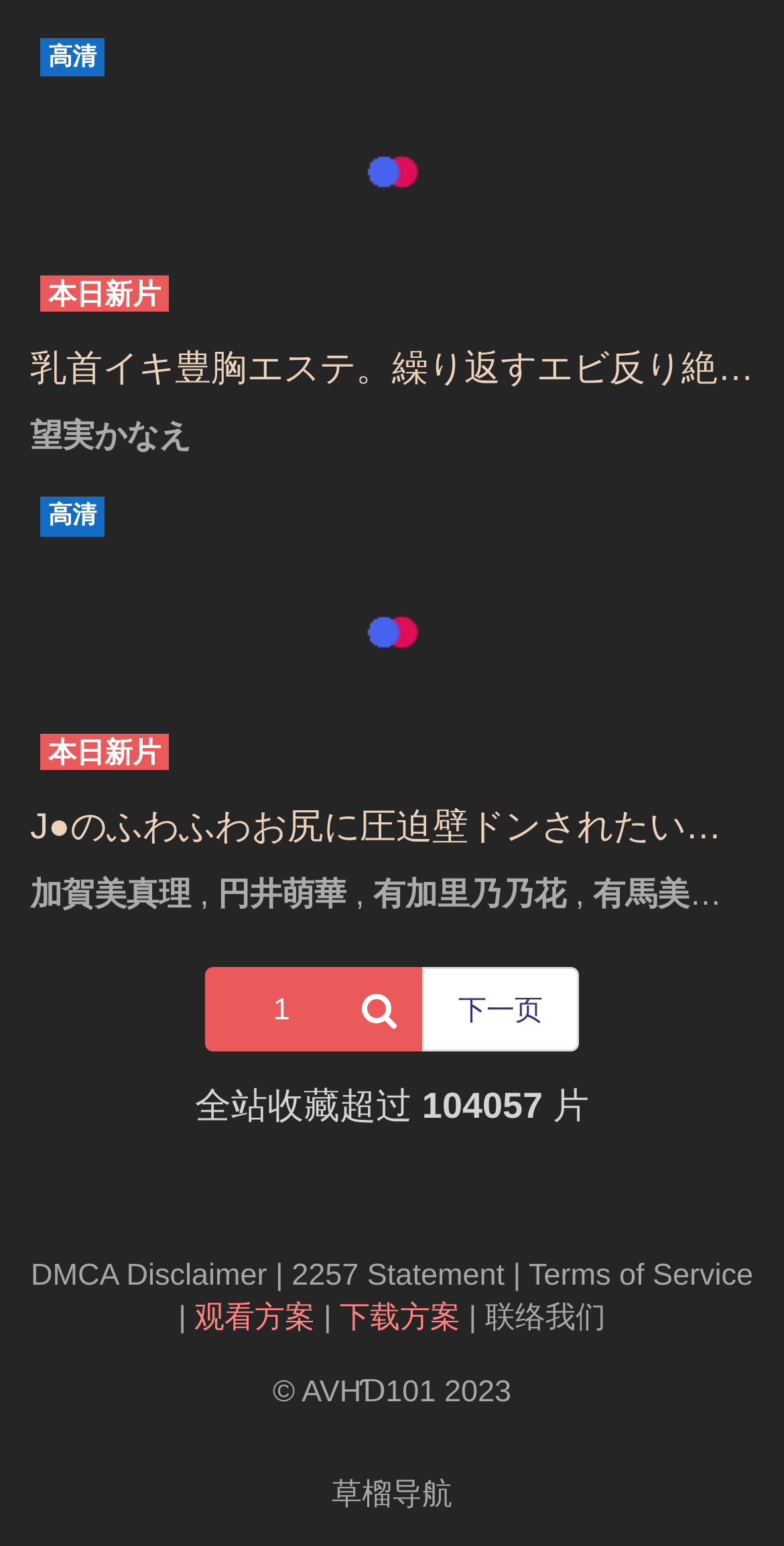Using the format (top-left x, top-left y, bottom-right x, bottom-right y), and given the element description, identify the bounding box coordinates within the screenshot: 下载方案

[0.433, 0.842, 0.587, 0.864]